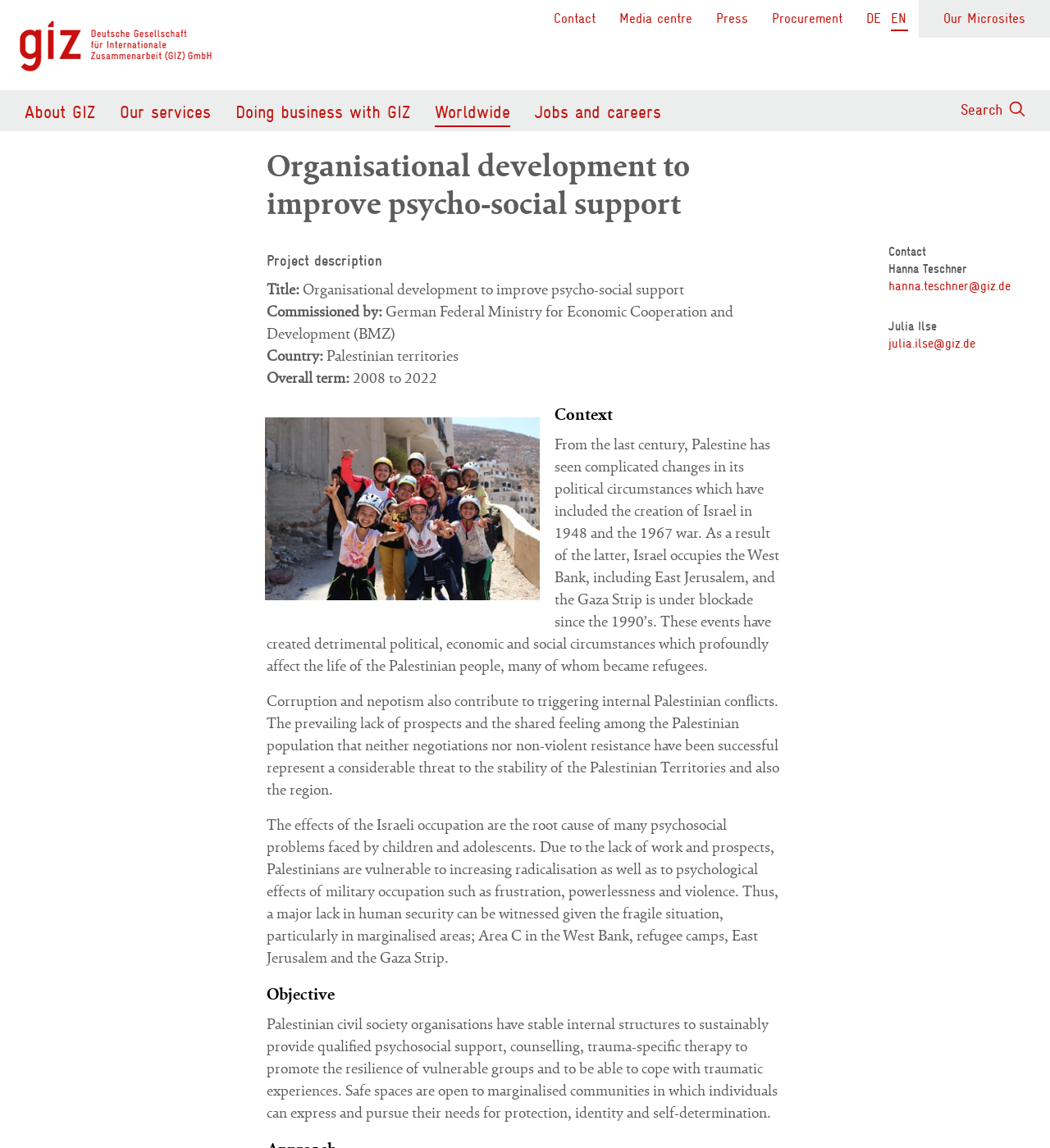What is the purpose of the safe spaces mentioned in the project?
We need a detailed and exhaustive answer to the question. Please elaborate.

The answer can be found in the 'Objective' section of the project description, which explains that the safe spaces are open to marginalised communities in which individuals can express and pursue their needs for protection, identity and self-determination.